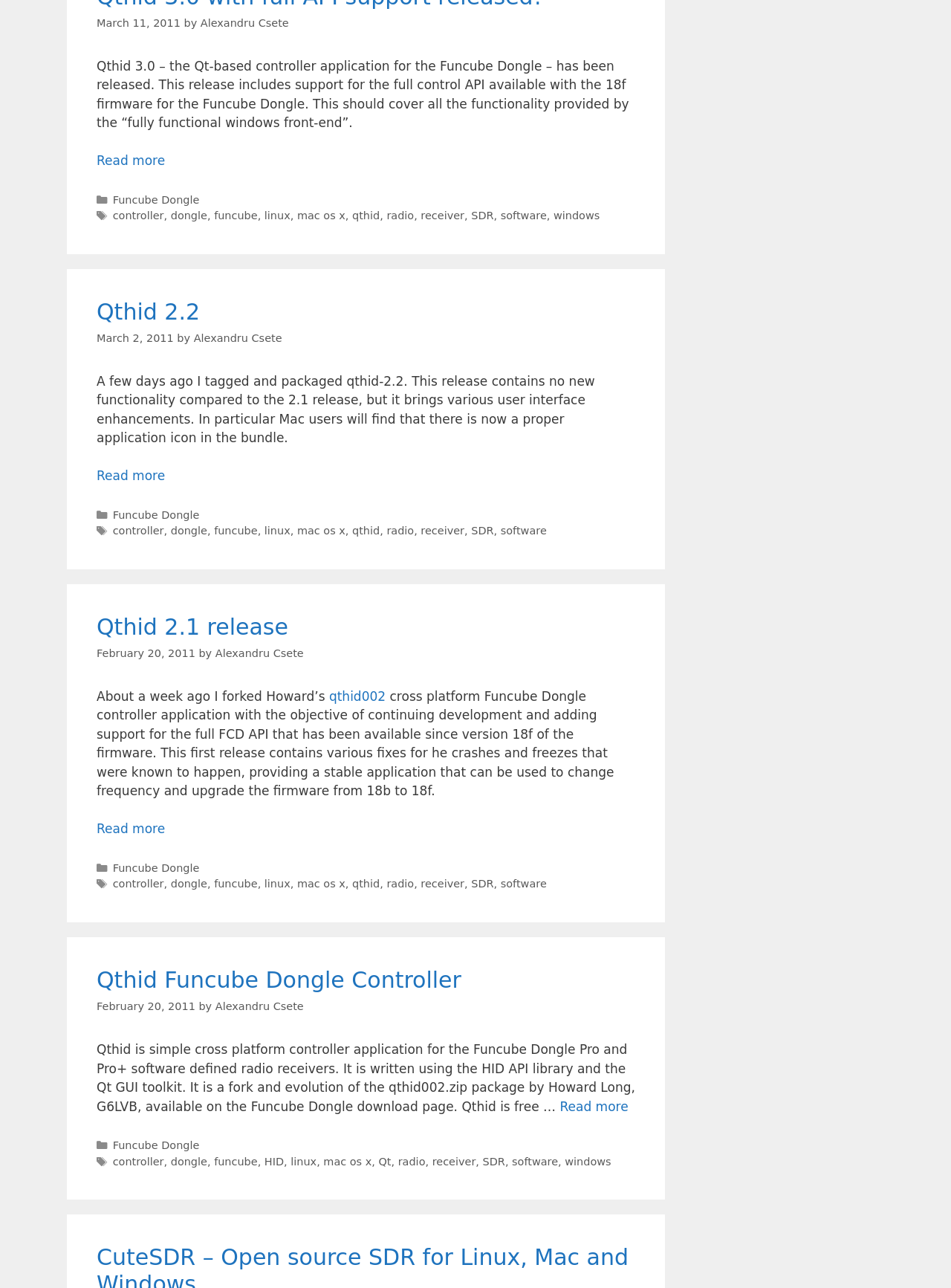What is the release date of Qthid 3.0?
Answer the question based on the image using a single word or a brief phrase.

March 11, 2011